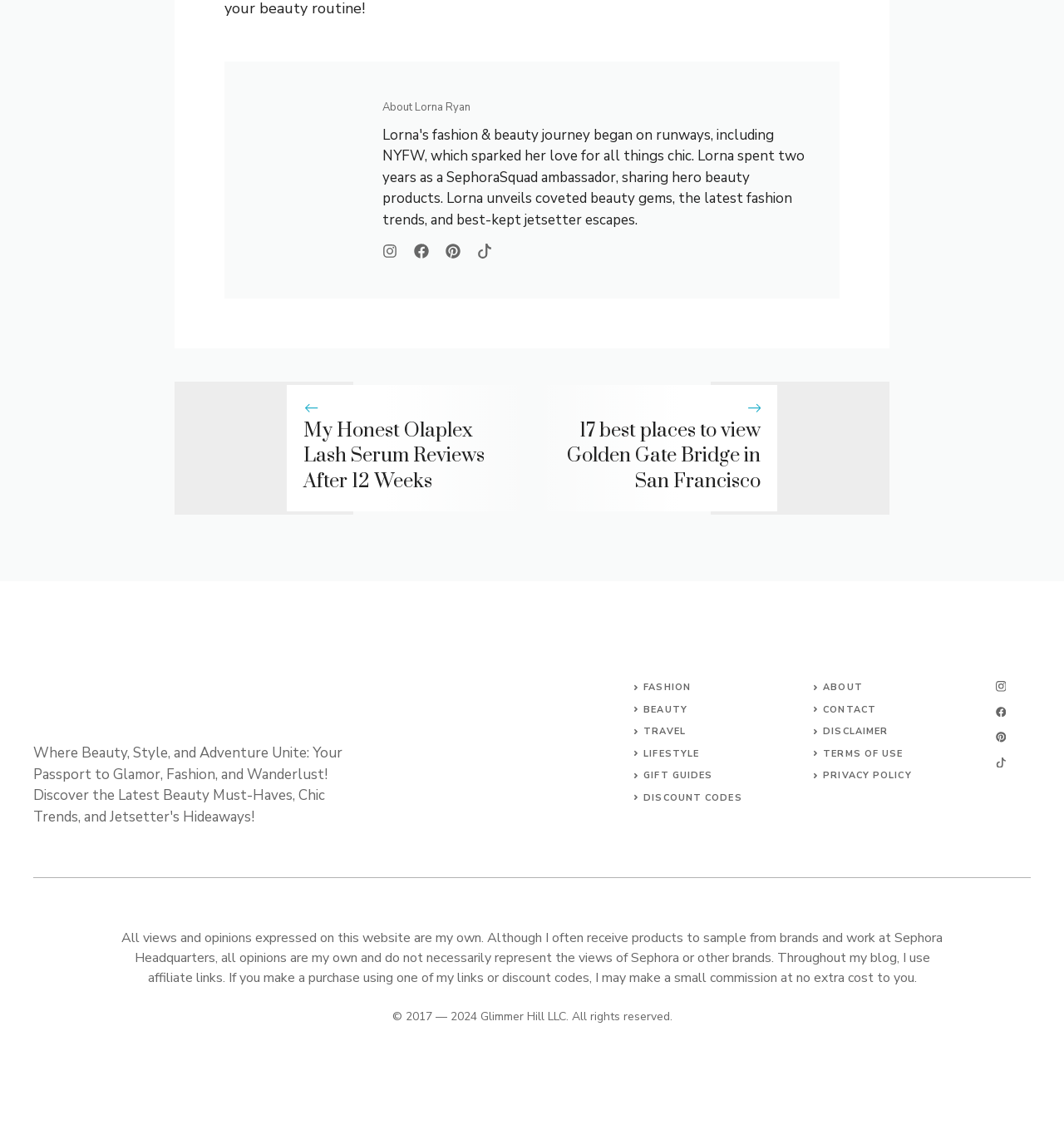Please identify the bounding box coordinates of the element that needs to be clicked to perform the following instruction: "Read Disclaimer".

[0.774, 0.644, 0.835, 0.656]